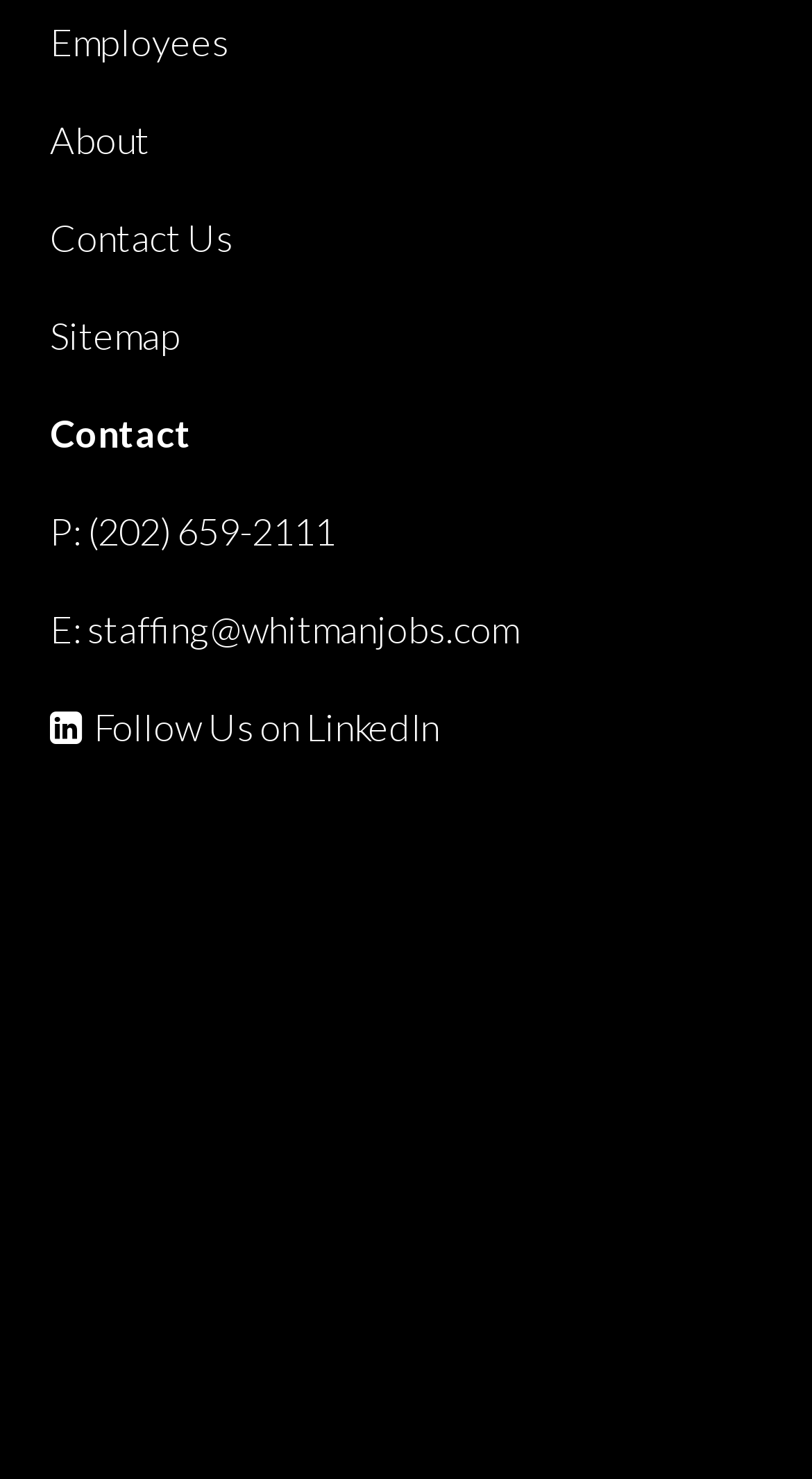Can you specify the bounding box coordinates of the area that needs to be clicked to fulfill the following instruction: "View ASA Commitment to ACA"?

[0.051, 0.597, 0.282, 0.628]